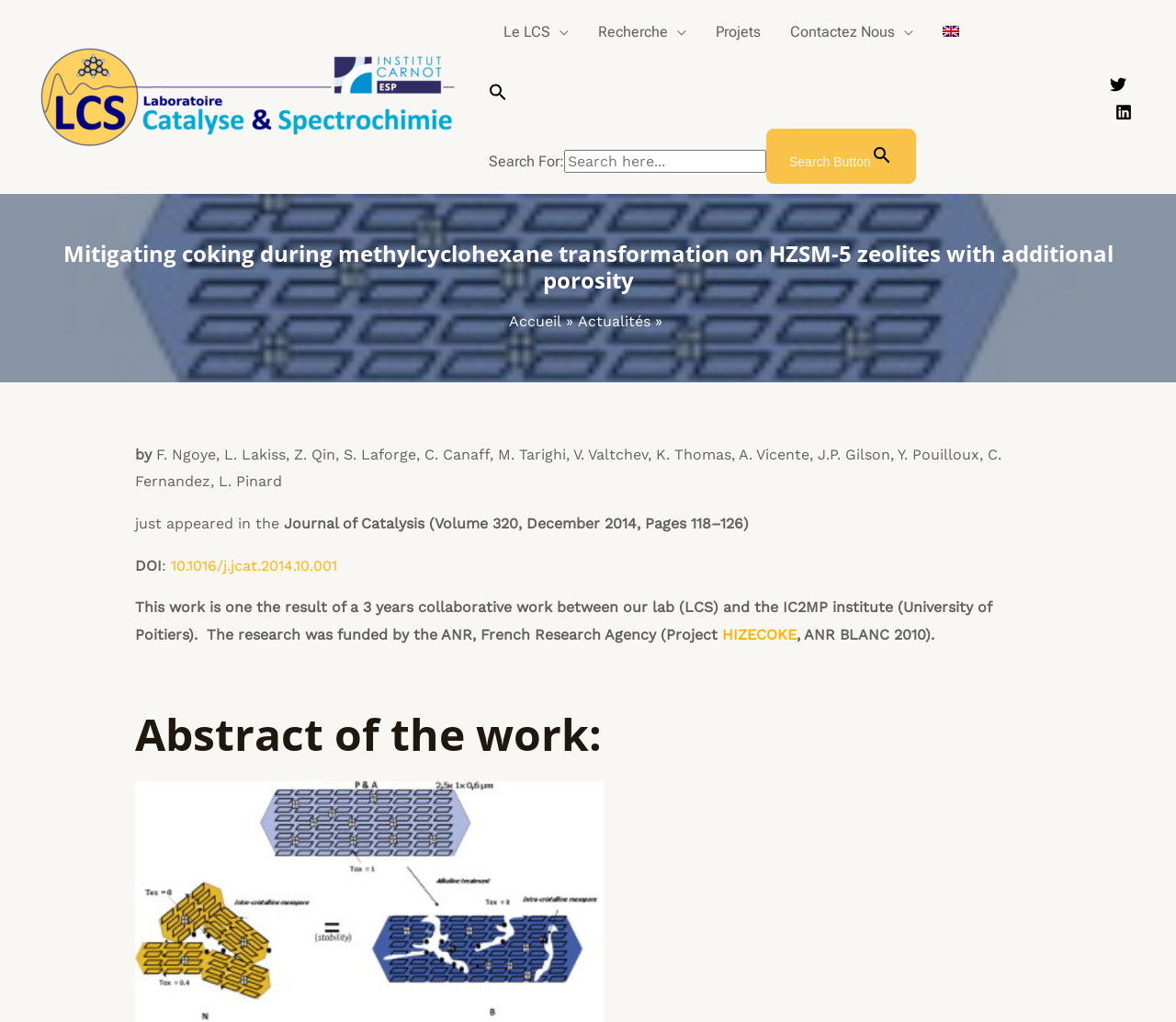Construct a comprehensive description capturing every detail on the webpage.

This webpage appears to be a research article or publication page from the Laboratoire Catalyse & Spectrochimie. At the top left, there is a logo and a link to the laboratory's website. 

To the right of the logo, there is a navigation menu with several links, including "Recherche", "Projets", "Contactez Nous", and "Anglais". Below the navigation menu, there is a search bar with a search icon and a button to submit the search query.

On the top right, there are links to the laboratory's social media profiles, including Twitter and LinkedIn.

The main content of the page is divided into several sections. The first section is a heading that displays the title of the research article, "Mitigating coking during methylcyclohexane transformation on HZSM-5 zeolites with additional porosity". 

Below the title, there is a navigation breadcrumb trail that shows the path to the current page, with links to "Accueil" and "Actualités". 

The next section appears to be the article's metadata, which includes the authors' names, a brief description of the article, and a DOI link. The authors' names are listed as F. Ngoye, L. Lakiss, Z. Qin, S. Laforge, C. Canaff, M. Tarighi, V. Valtchev, K. Thomas, A. Vicente, J.P. Gilson, Y. Pouilloux, C. Fernandez, and L. Pinard. The article is described as having just appeared in the Journal of Catalysis, Volume 320, December 2014, Pages 118–126.

Below the metadata, there is a section that describes the research project, including its funding source and collaborators. 

Finally, there is a section with a heading "Abstract of the work:", which likely contains a summary of the research article.